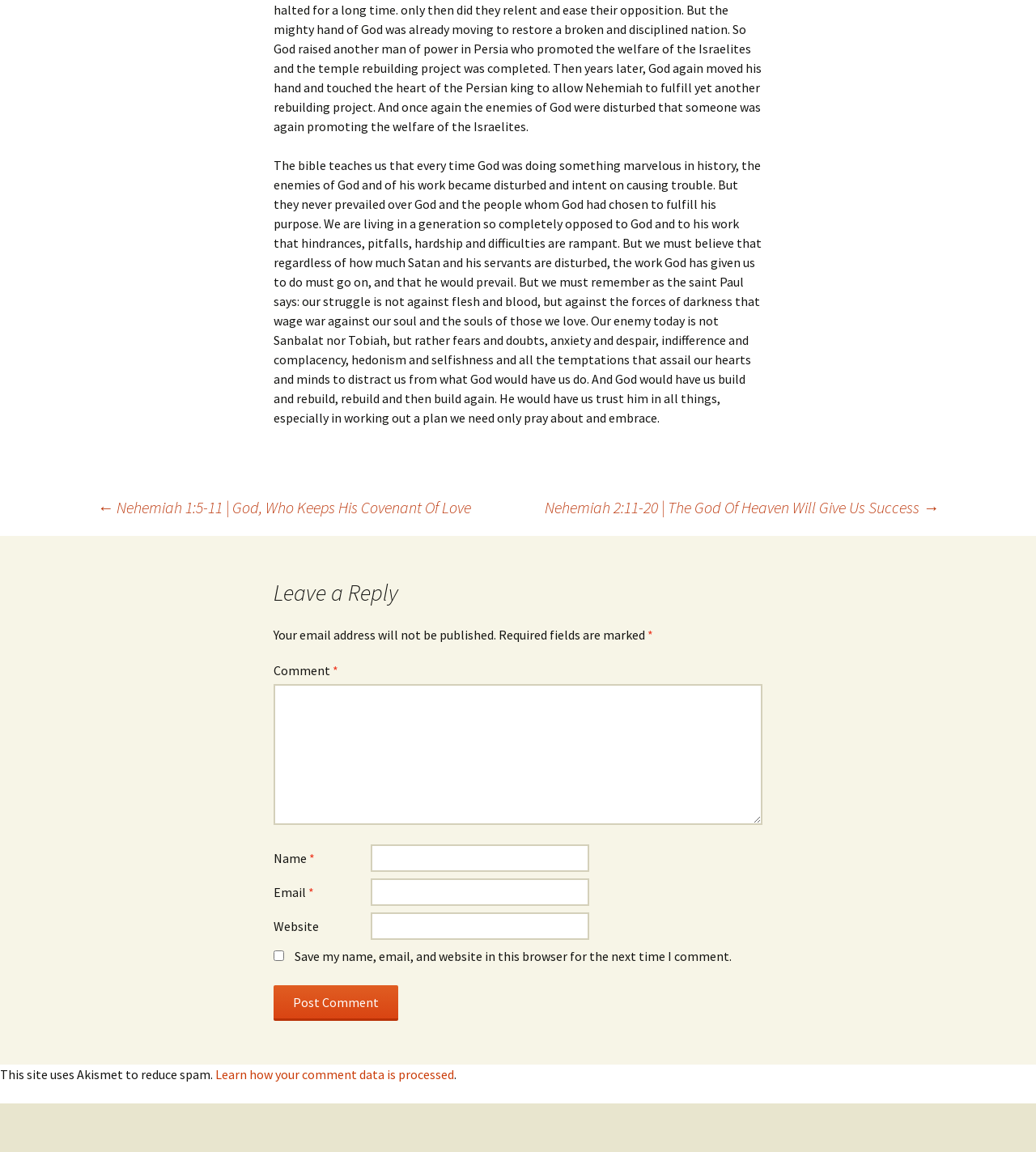What is the name of the book being referenced?
Provide a thorough and detailed answer to the question.

The passage is referencing the book of Nehemiah, specifically chapters 1 and 2, and provides links to navigate to these chapters.